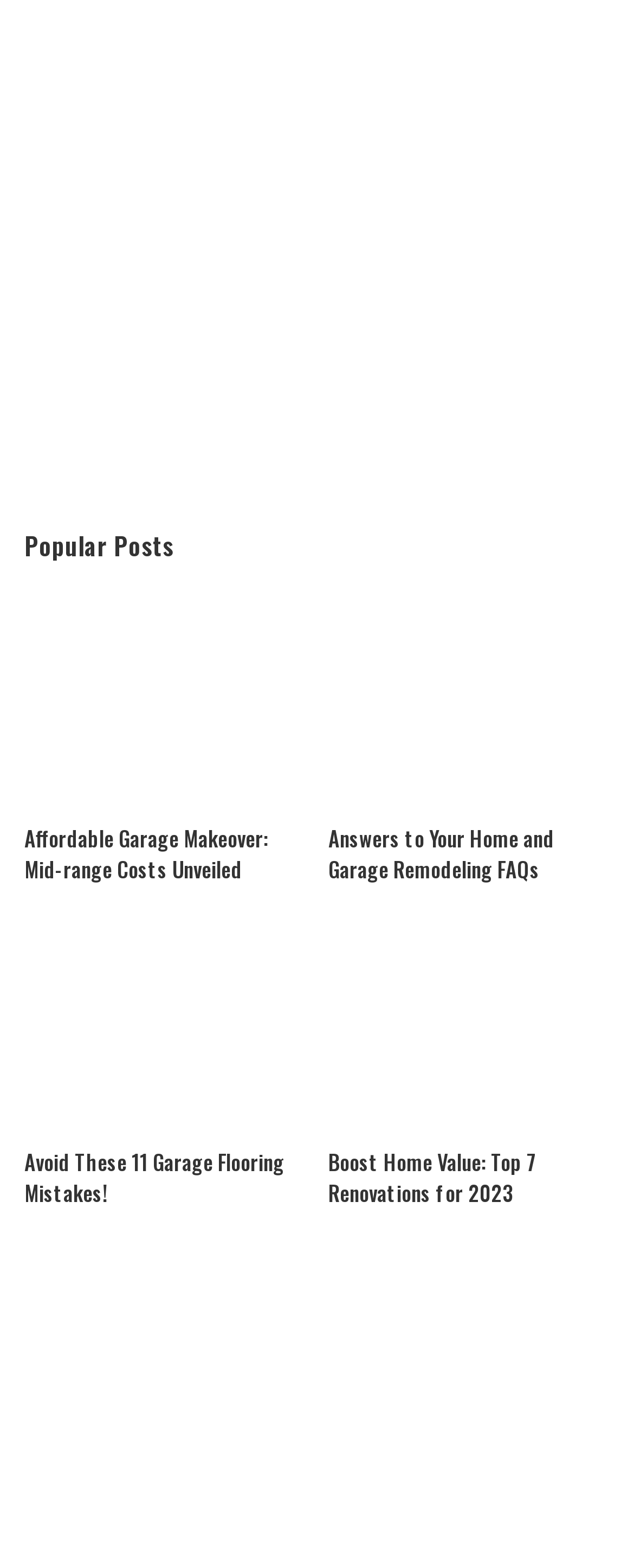Determine the bounding box coordinates for the area that should be clicked to carry out the following instruction: "View 'Answers to Your Home and Garage Remodeling FAQs'".

[0.518, 0.123, 0.962, 0.257]